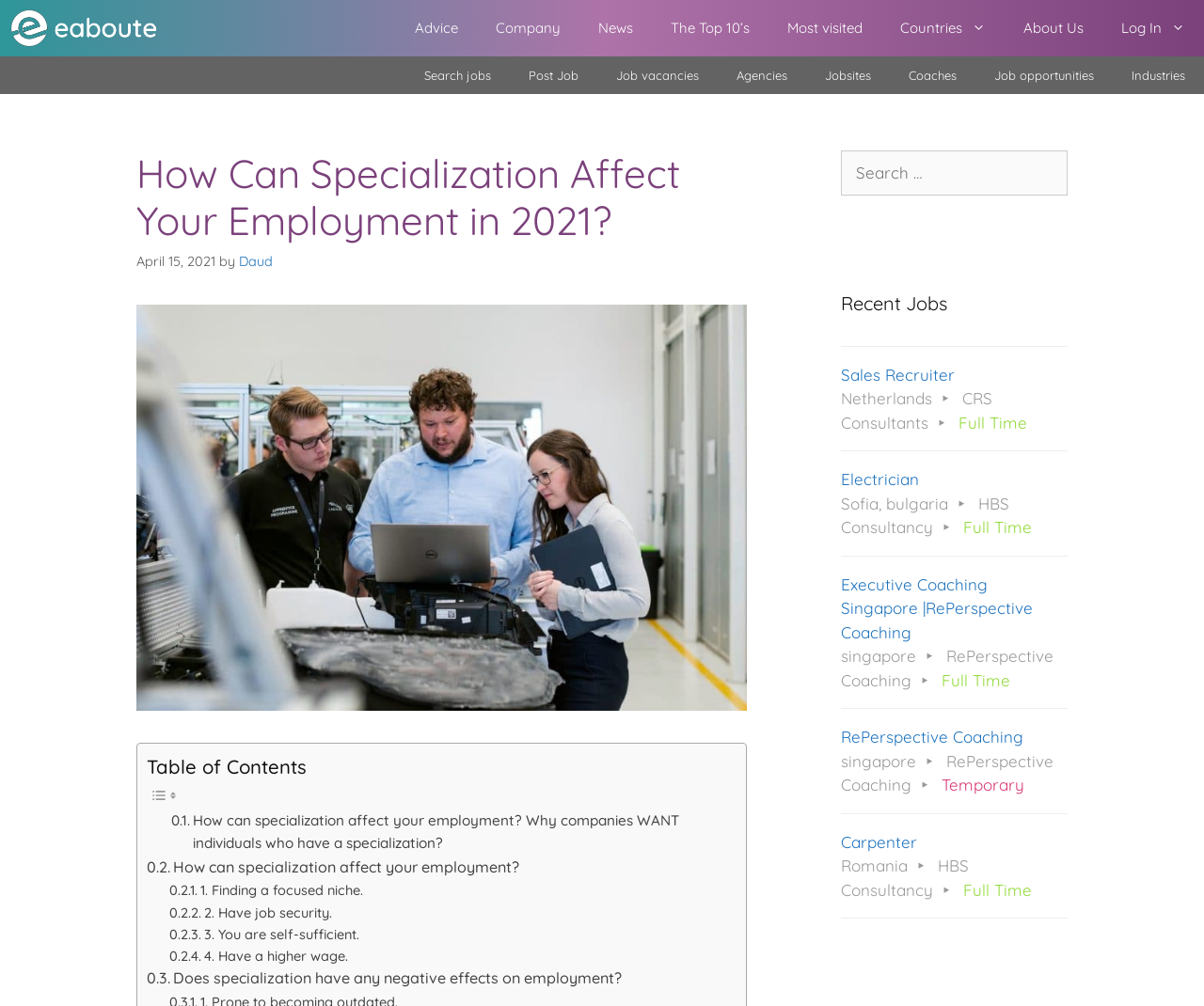Can you specify the bounding box coordinates of the area that needs to be clicked to fulfill the following instruction: "Read the article about how specialization affects employment"?

[0.113, 0.15, 0.62, 0.244]